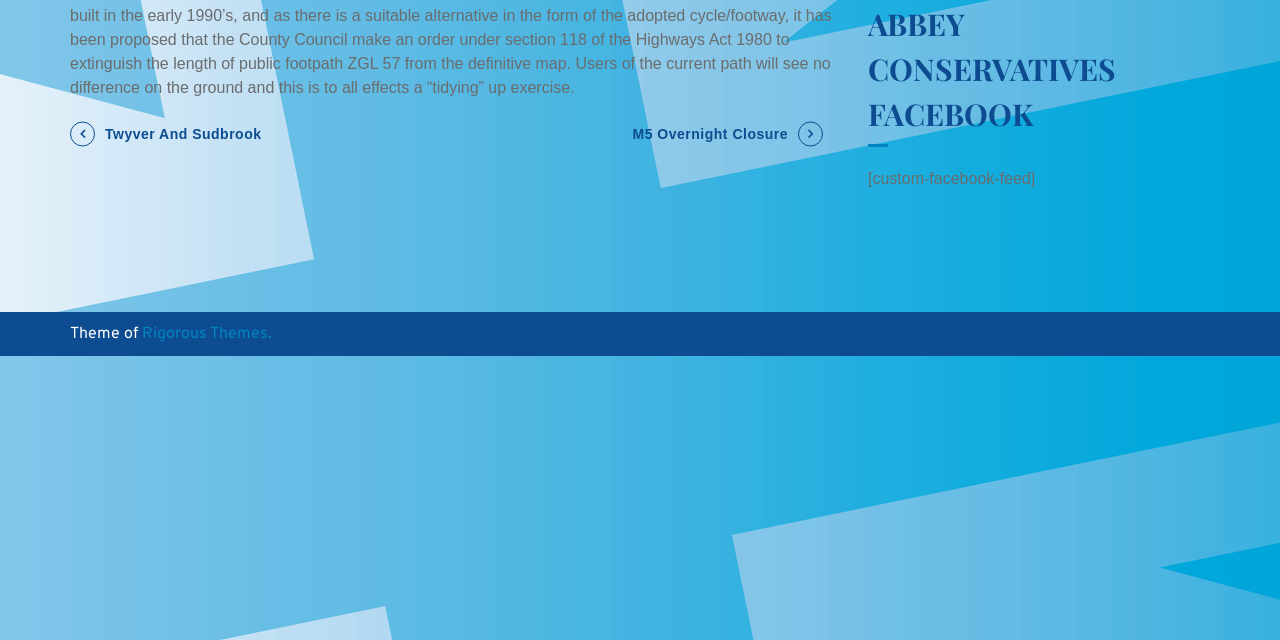Given the description of the UI element: "Free Daily Horoscope", predict the bounding box coordinates in the form of [left, top, right, bottom], with each value being a float between 0 and 1.

None